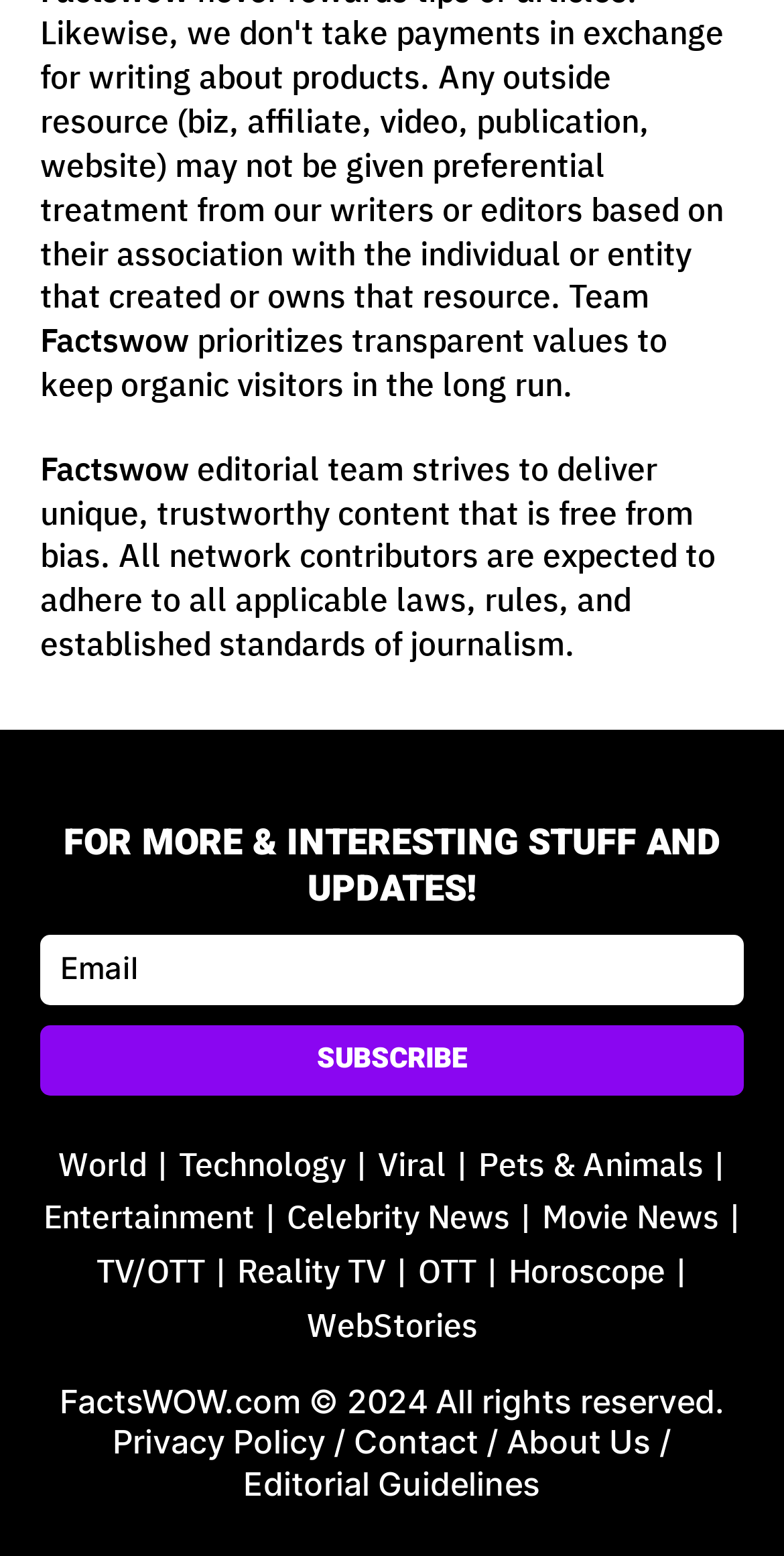Determine the bounding box coordinates for the region that must be clicked to execute the following instruction: "view the privacy policy".

[0.144, 0.914, 0.415, 0.941]